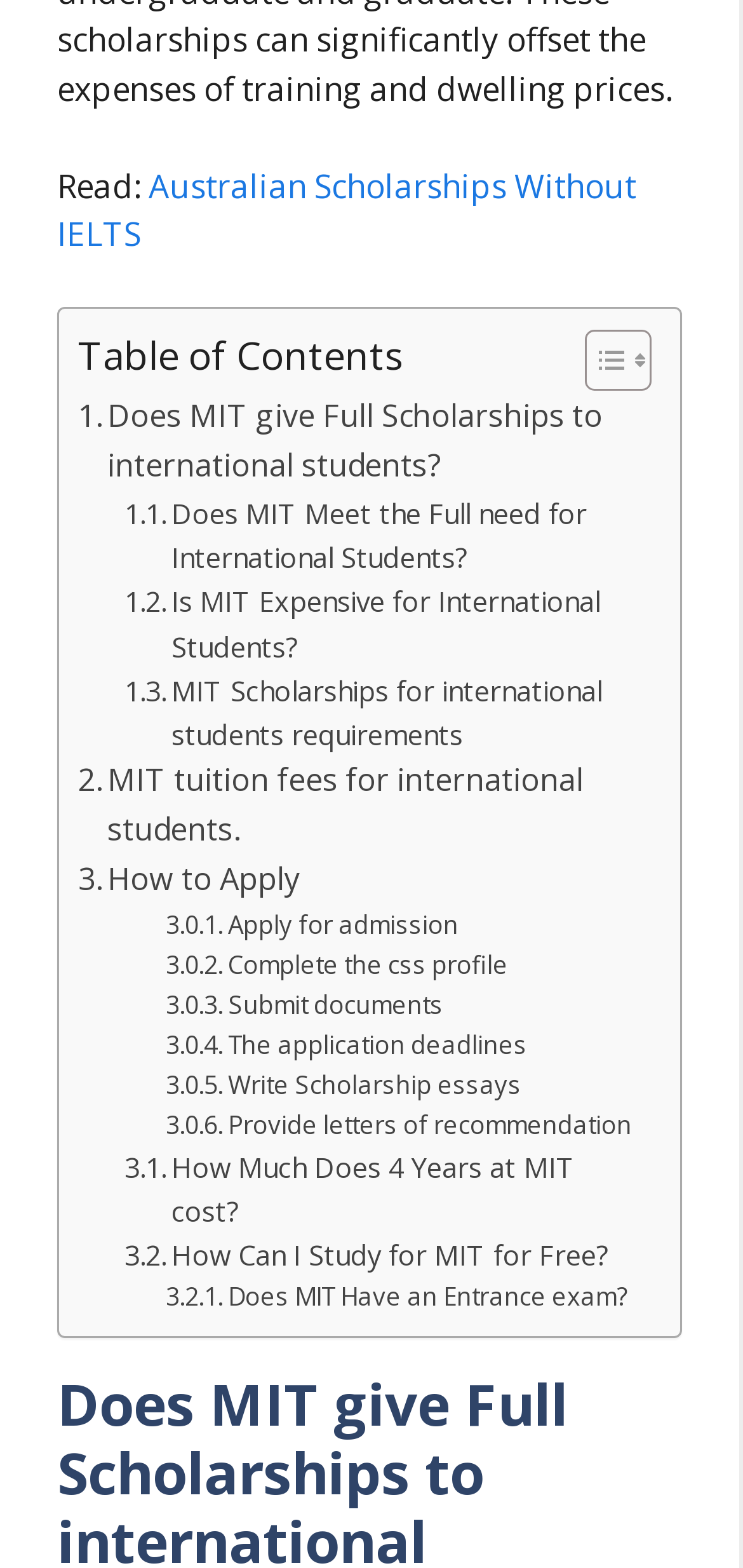Can you show the bounding box coordinates of the region to click on to complete the task described in the instruction: "Click on 'Australian Scholarships Without IELTS'"?

[0.077, 0.104, 0.856, 0.163]